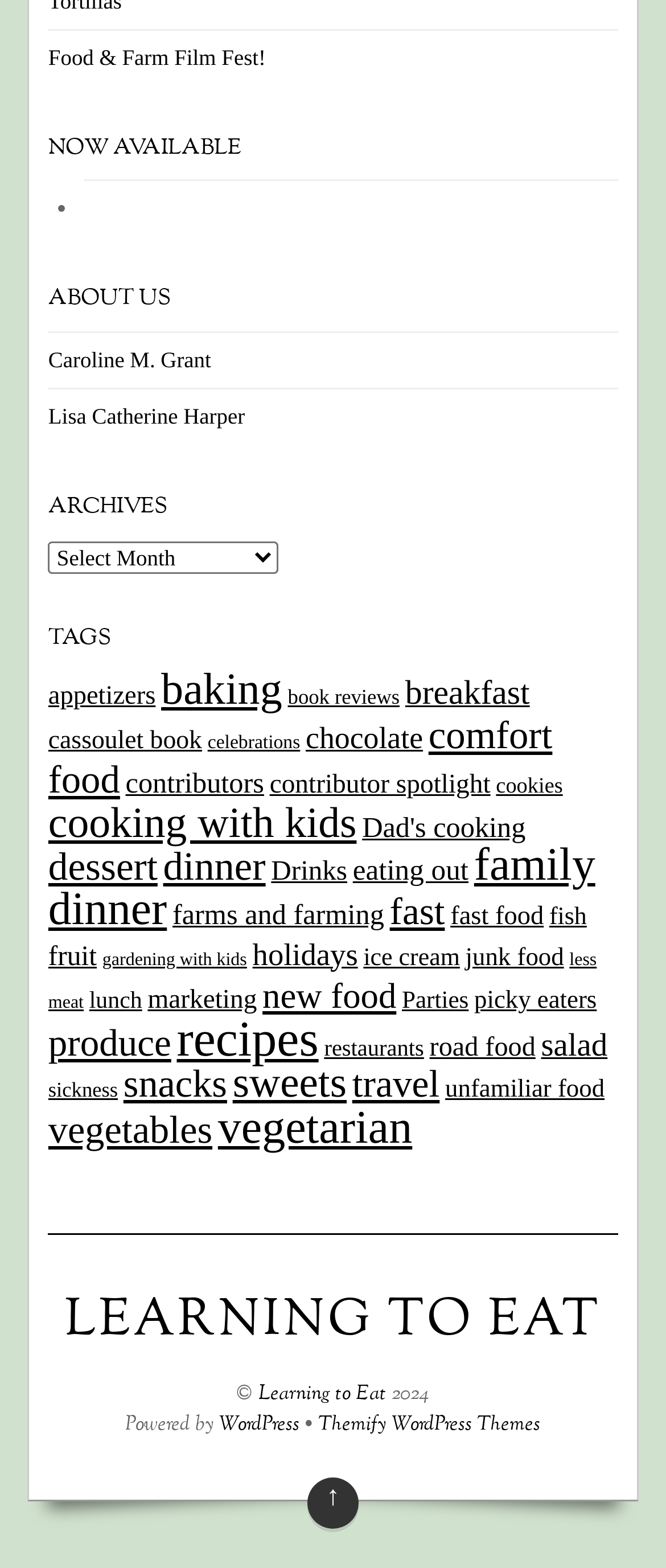With reference to the image, please provide a detailed answer to the following question: What is the name of the film festival?

The question asks for the name of the film festival, which can be found in the link element with the text 'Food & Farm Film Fest!' at the top of the webpage.